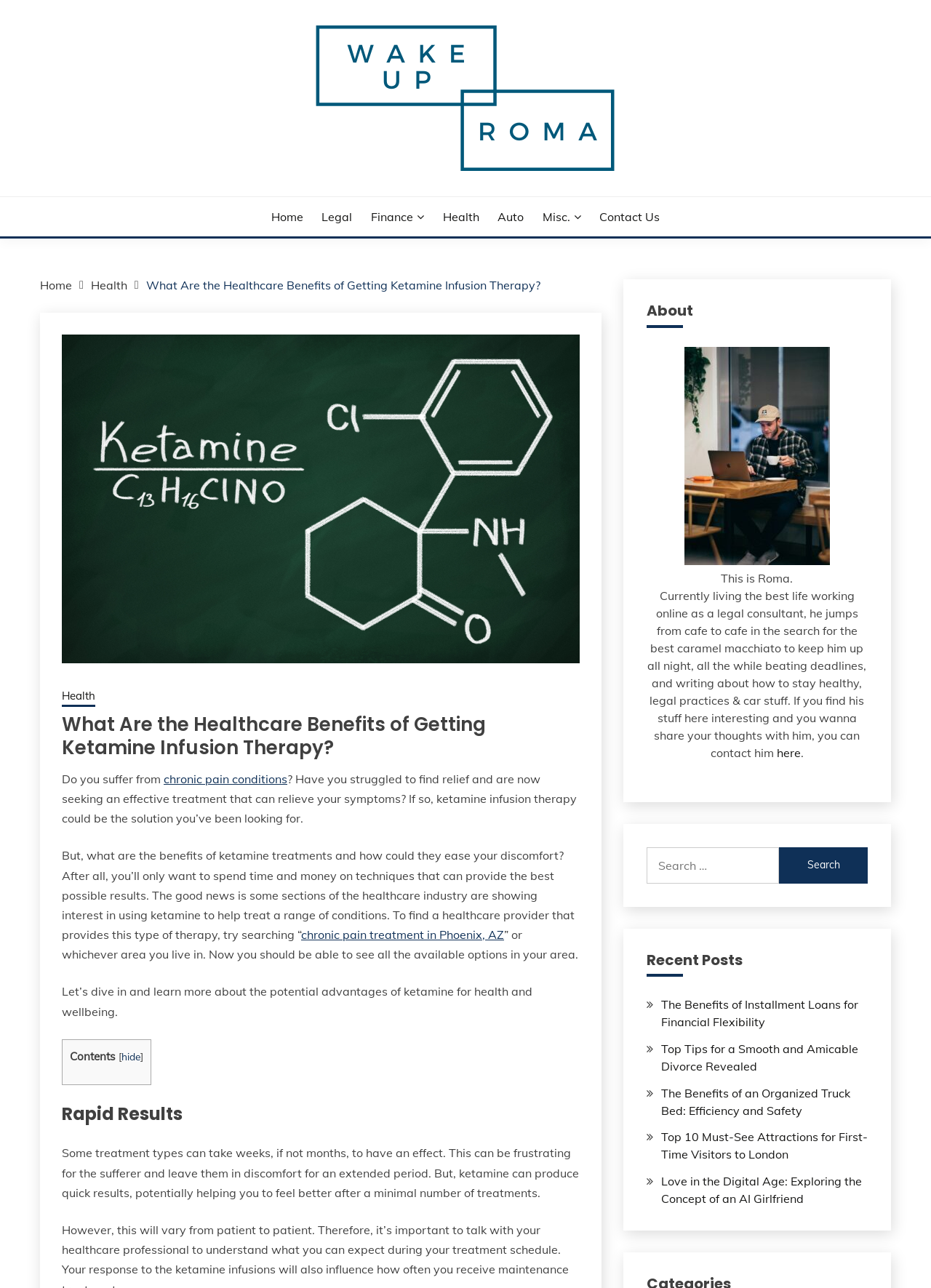Explain the features and main sections of the webpage comprehensively.

This webpage is about the healthcare benefits of getting ketamine infusion therapy. At the top, there is a header section with a logo and a navigation menu that includes links to "Home", "Legal", "Finance", "Health", "Auto", "Misc.", and "Contact Us". Below the header, there is a breadcrumb navigation section that shows the current page's location in the website's hierarchy.

The main content of the page is divided into several sections. The first section has a heading that repeats the title of the page and a brief introduction to the topic of ketamine infusion therapy. There is also an image on the right side of this section.

The next section discusses the benefits of ketamine treatments, including rapid results. This section is divided into several paragraphs of text, with links to related topics such as "chronic pain conditions" and "chronic pain treatment in Phoenix, AZ".

On the right side of the page, there are several sections that provide additional information about the website and its author, Roma. There is a section with a heading "About" that includes a brief bio of Roma and a link to contact him. Below this section, there is a search box that allows users to search for specific topics on the website. Further down, there is a section with a heading "Recent Posts" that lists several links to recent articles on the website, including topics such as installment loans, divorce, truck bed organization, and travel.

At the very bottom of the page, there is a link to an unknown destination, represented by a symbol.